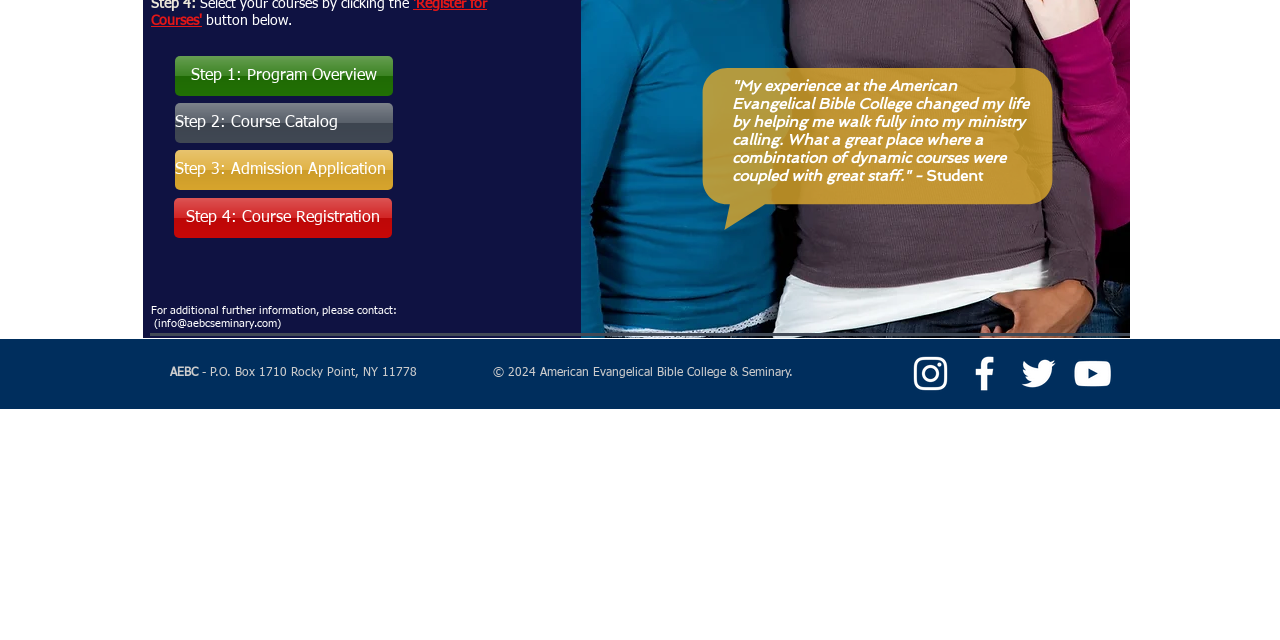Given the element description Step 2: Course Catalog, identify the bounding box coordinates for the UI element on the webpage screenshot. The format should be (top-left x, top-left y, bottom-right x, bottom-right y), with values between 0 and 1.

[0.137, 0.161, 0.307, 0.223]